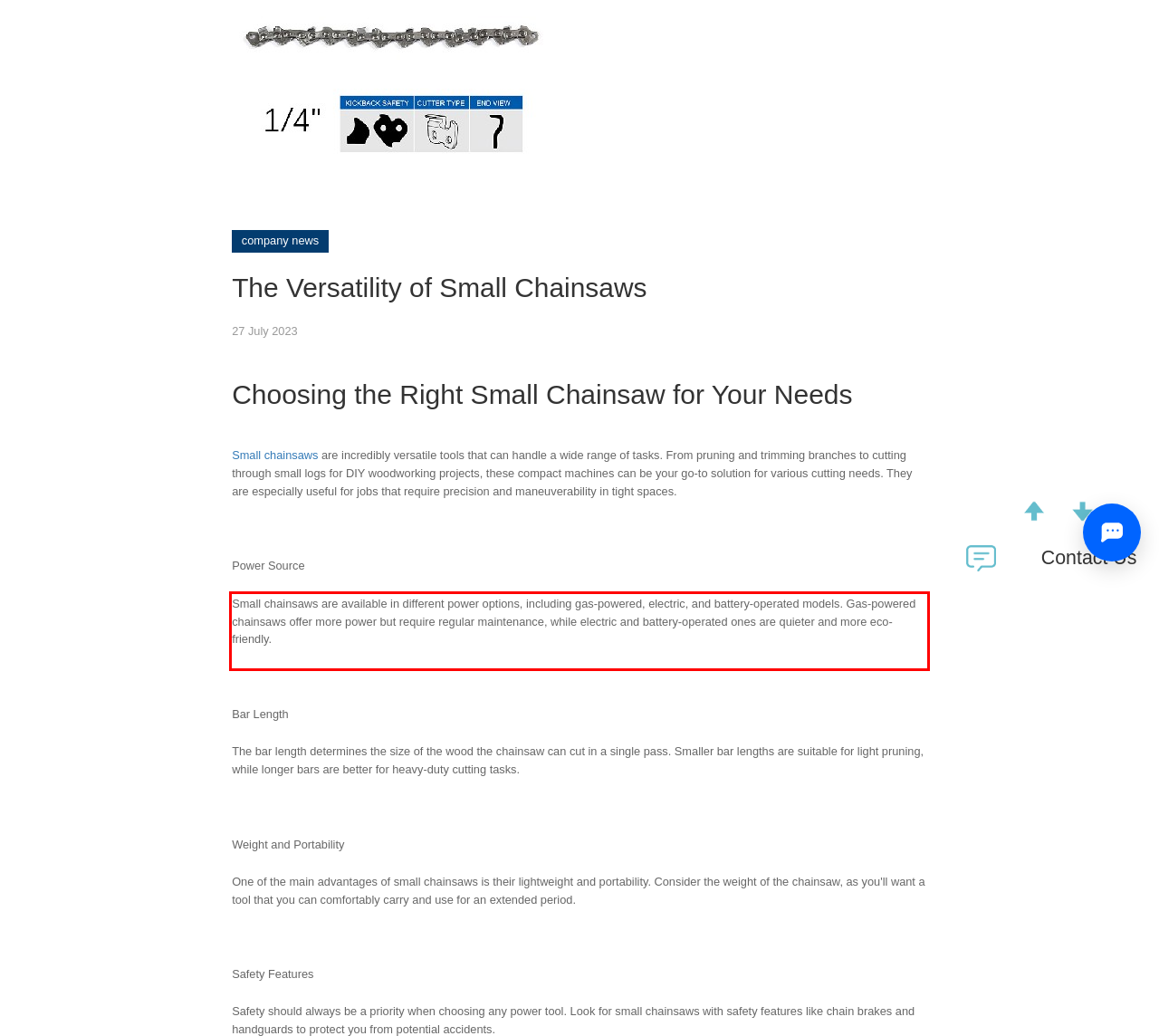Observe the screenshot of the webpage, locate the red bounding box, and extract the text content within it.

Small chainsaws are available in different power options, including gas-powered, electric, and battery-operated models. Gas-powered chainsaws offer more power but require regular maintenance, while electric and battery-operated ones are quieter and more eco-friendly.